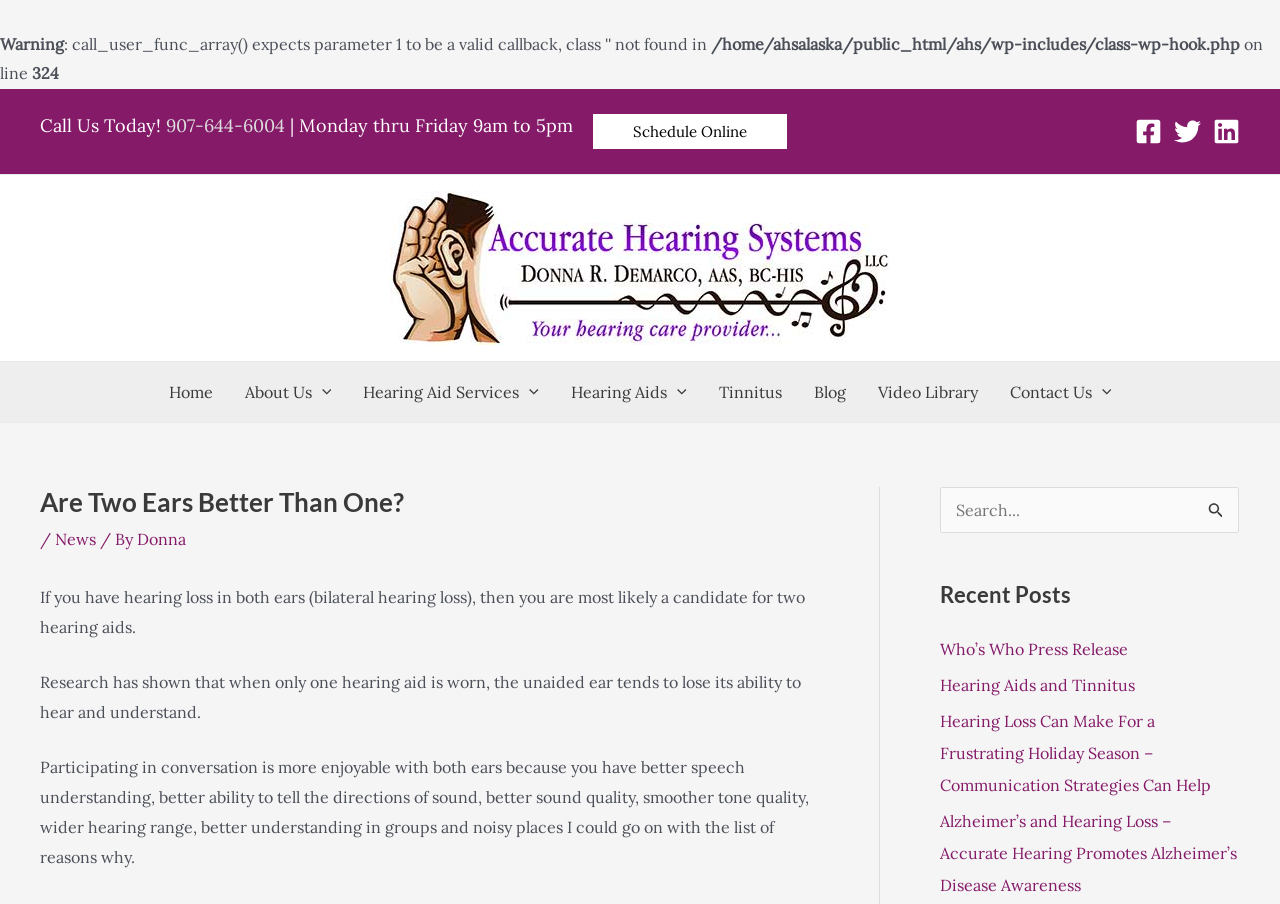Please identify and generate the text content of the webpage's main heading.

Are Two Ears Better Than One?